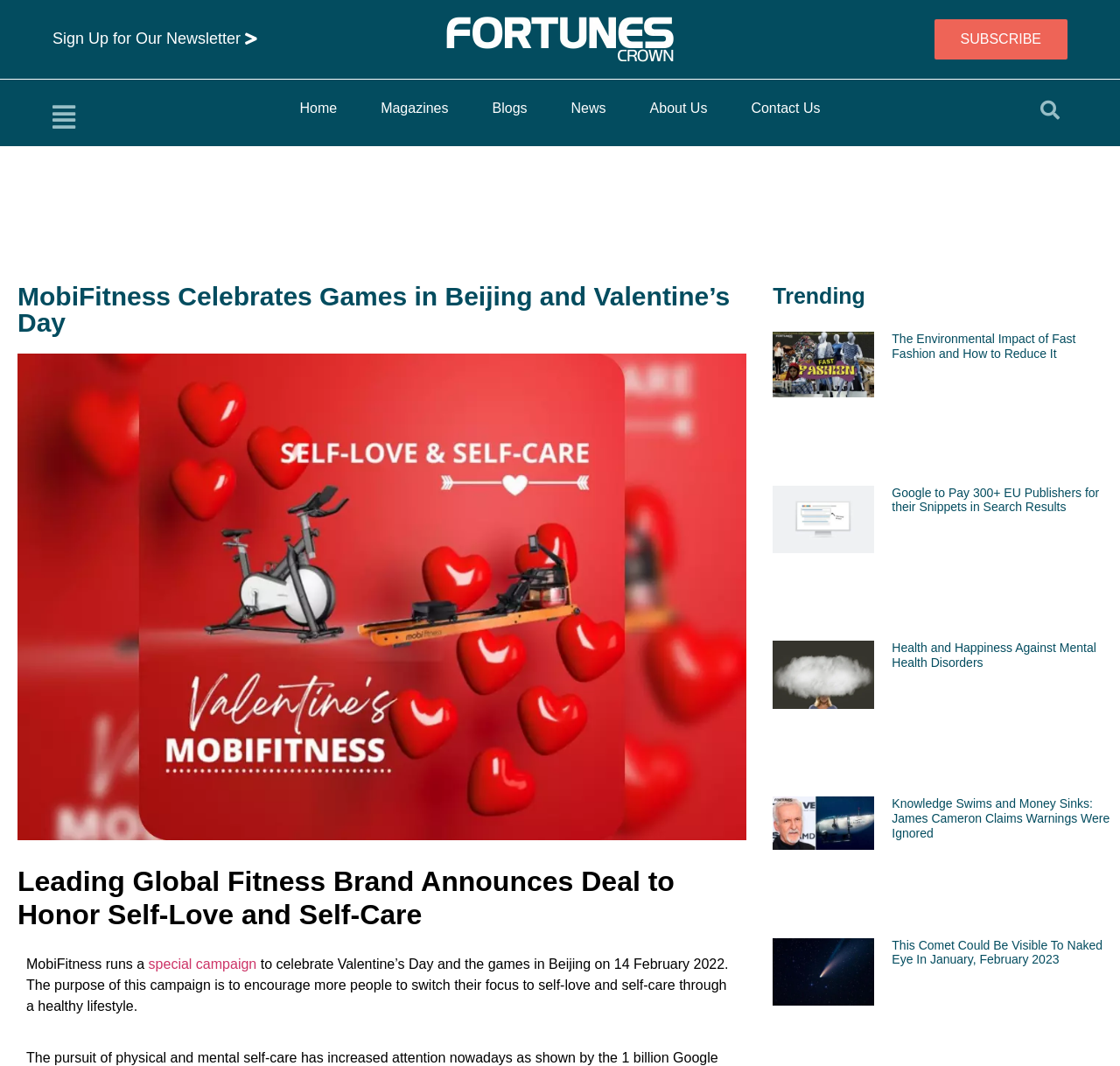Specify the bounding box coordinates of the area to click in order to execute this command: 'Click on 'How To Scan Photos On iPhone?''. The coordinates should consist of four float numbers ranging from 0 to 1, and should be formatted as [left, top, right, bottom].

None